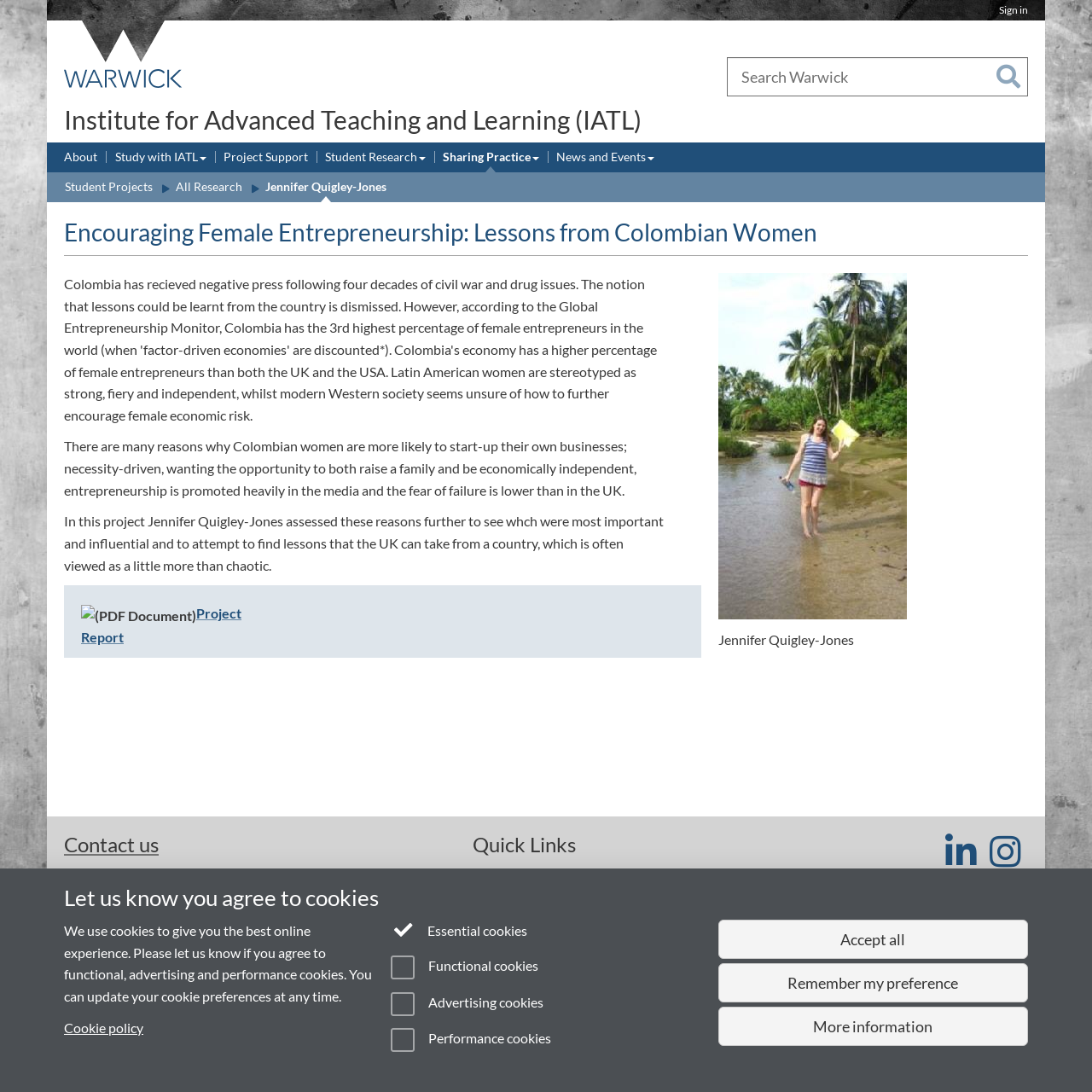Please identify the bounding box coordinates of the clickable element to fulfill the following instruction: "Read the project report". The coordinates should be four float numbers between 0 and 1, i.e., [left, top, right, bottom].

[0.074, 0.554, 0.221, 0.591]